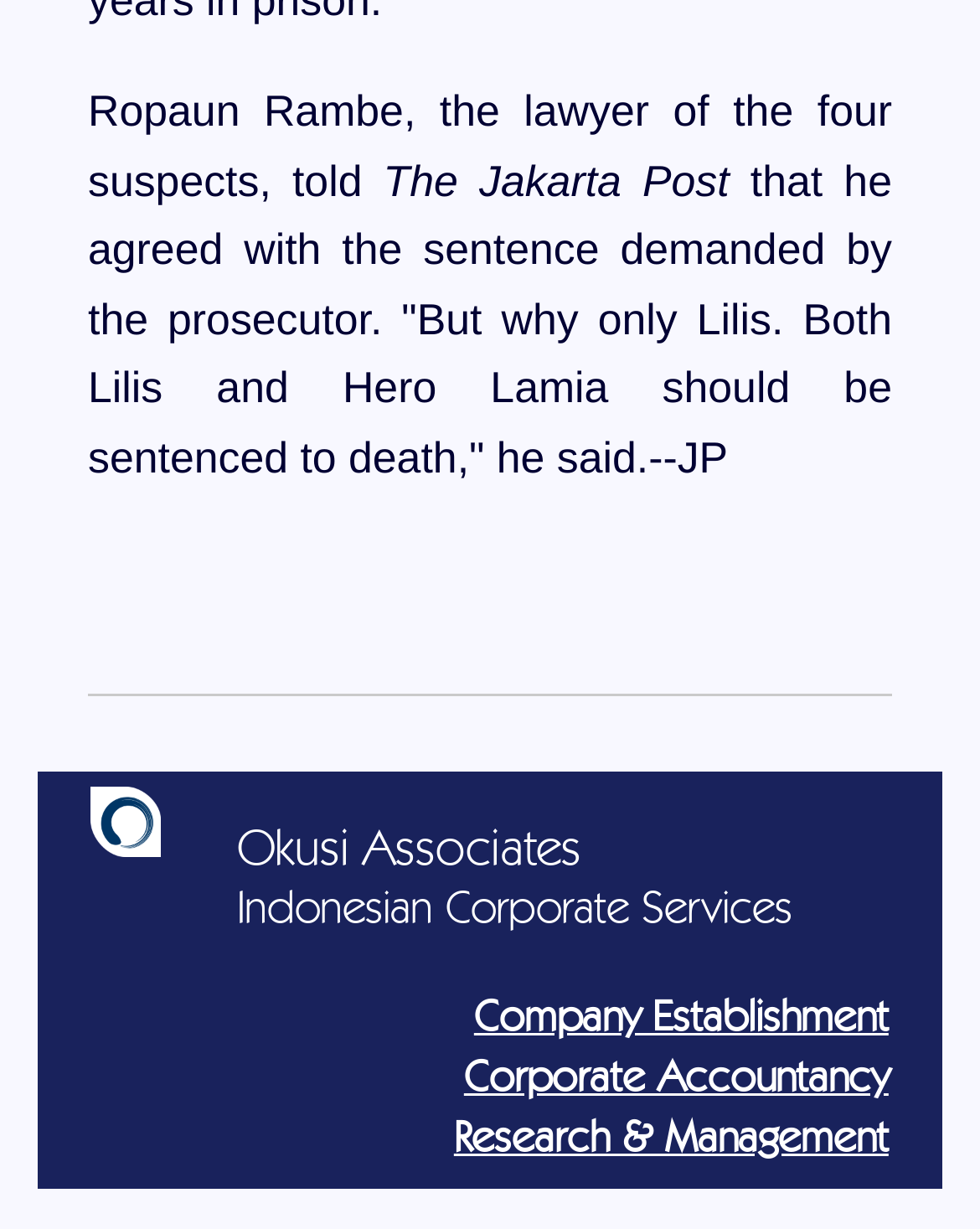Bounding box coordinates must be specified in the format (top-left x, top-left y, bottom-right x, bottom-right y). All values should be floating point numbers between 0 and 1. What are the bounding box coordinates of the UI element described as: Company Establishment

[0.484, 0.812, 0.907, 0.847]